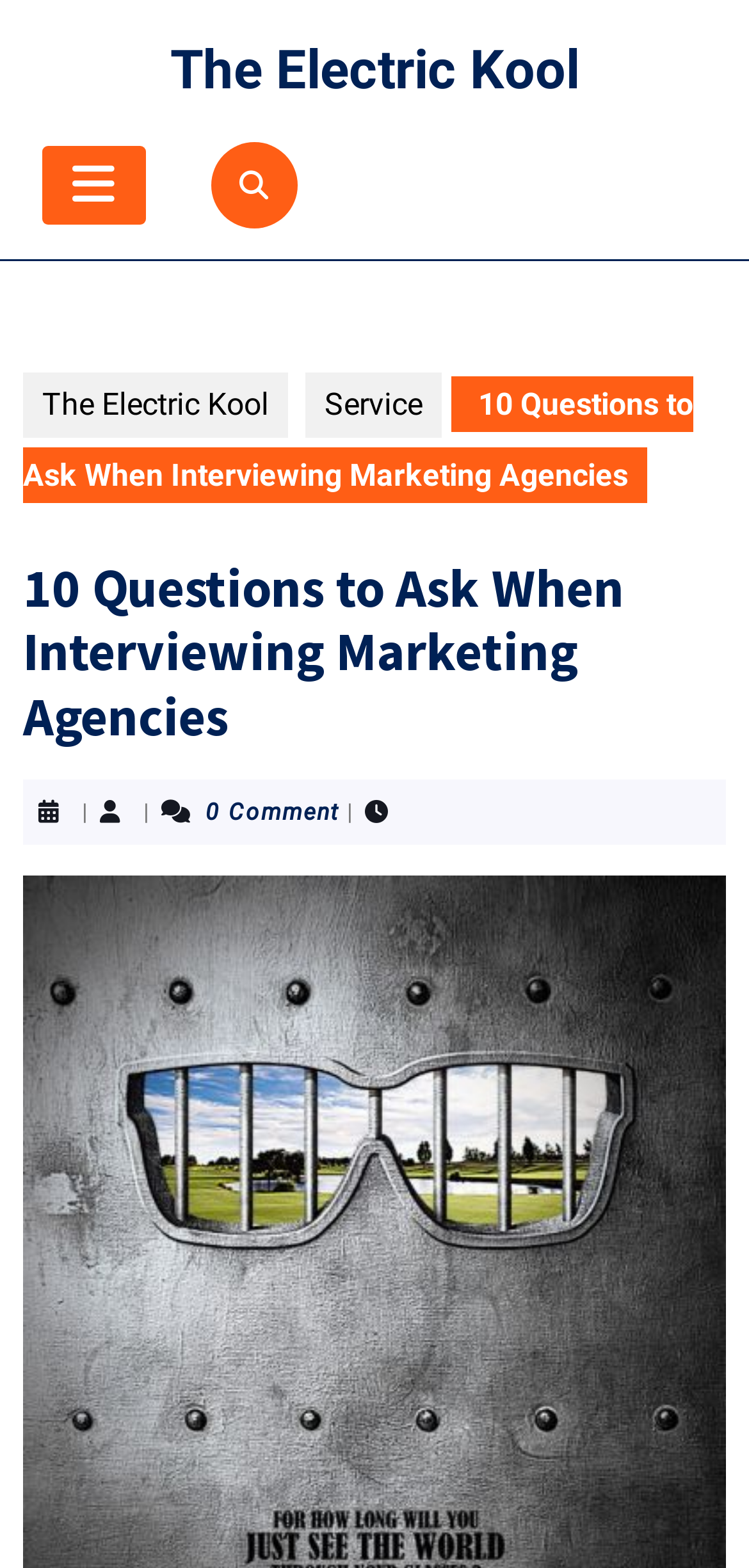Provide your answer in a single word or phrase: 
How many comments are there on the article?

0